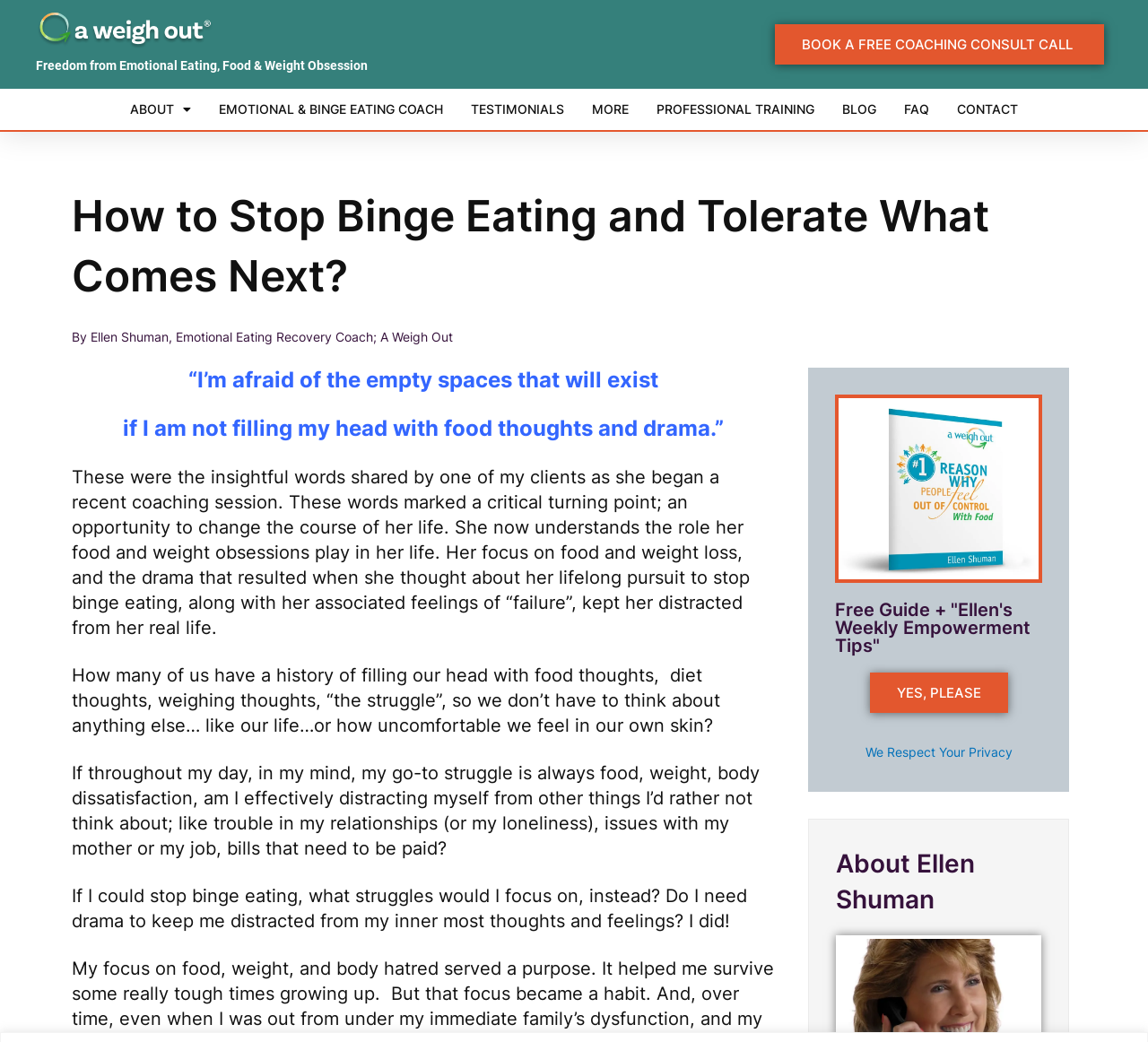What is the topic of the article?
Please answer the question with a detailed response using the information from the screenshot.

The topic of the article can be inferred from the main heading 'How to Stop Binge Eating and Tolerate What Comes Next?' and the surrounding text which discusses the struggles of binge eating and the need to focus on inner thoughts and feelings.